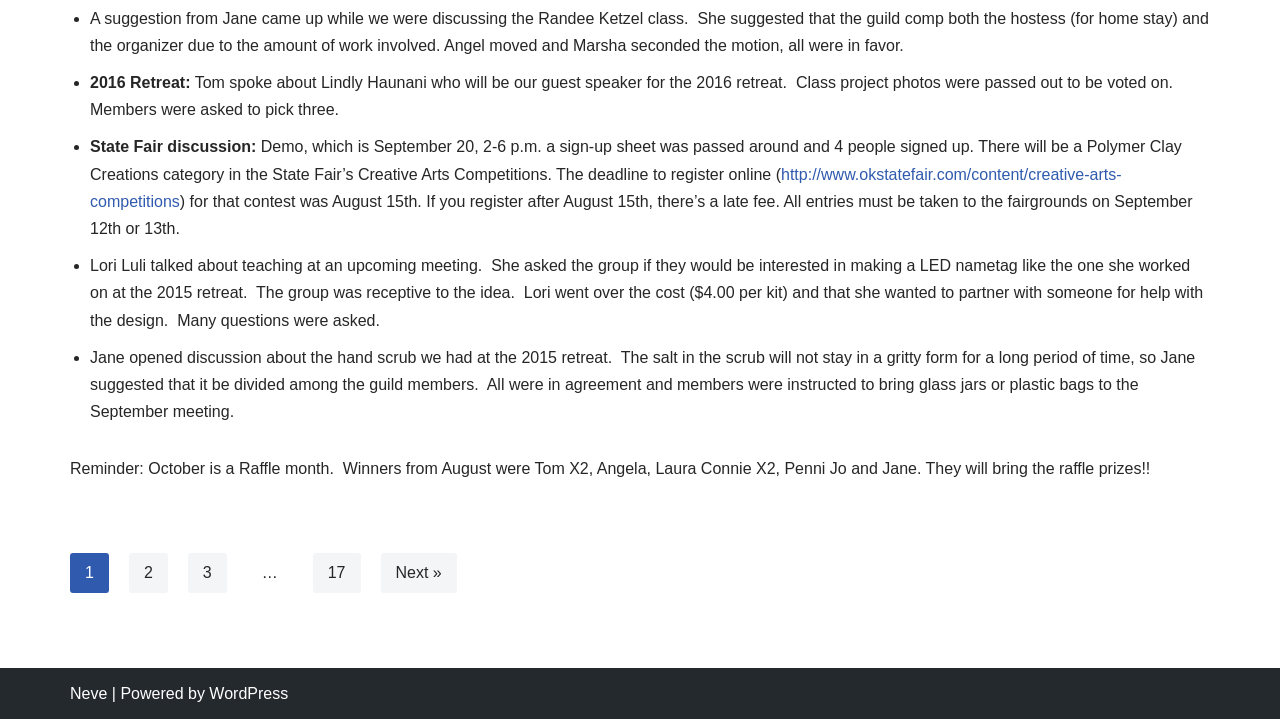Determine the bounding box coordinates for the HTML element mentioned in the following description: "Next »". The coordinates should be a list of four floats ranging from 0 to 1, represented as [left, top, right, bottom].

[0.297, 0.768, 0.357, 0.824]